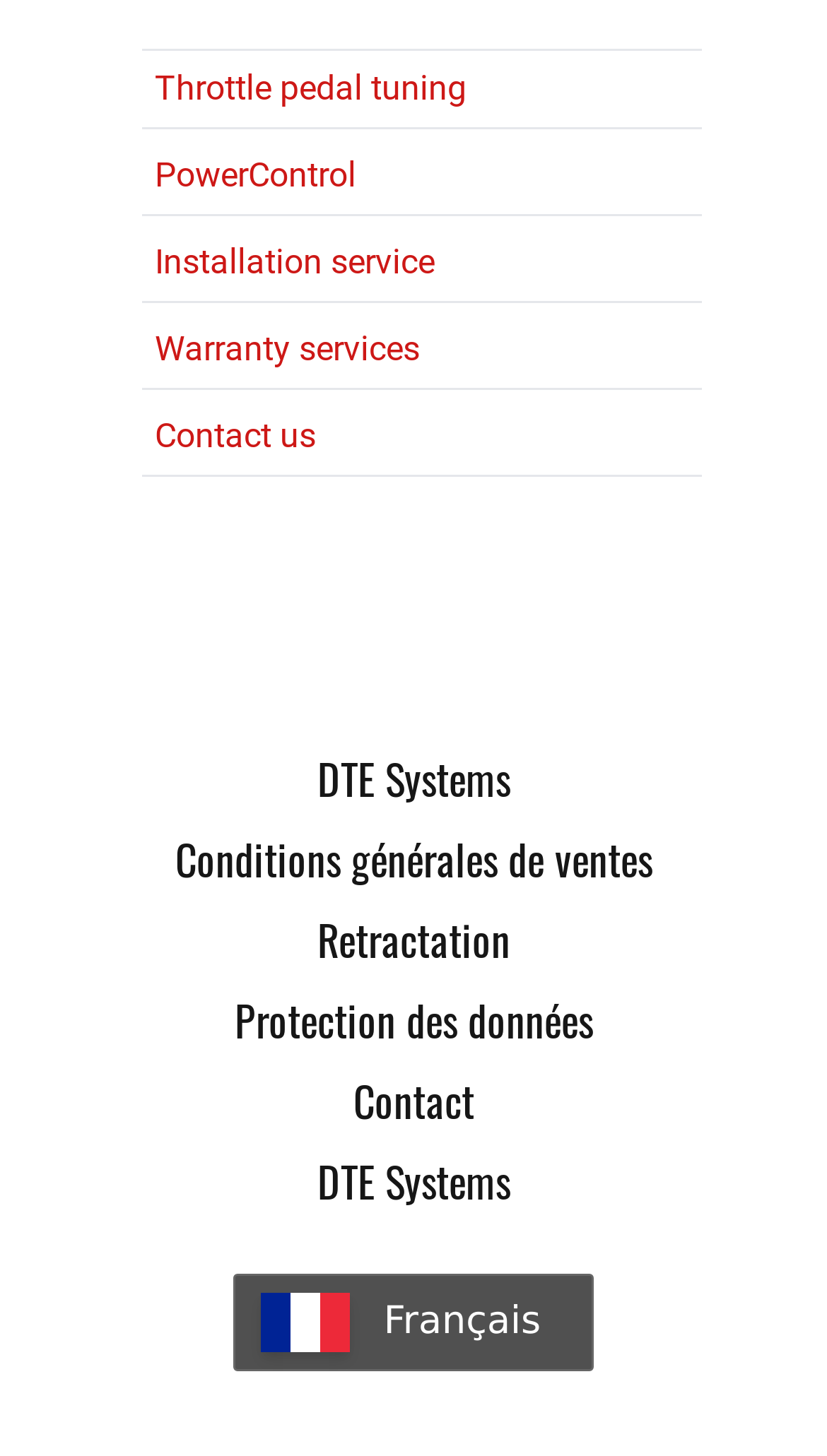Kindly determine the bounding box coordinates of the area that needs to be clicked to fulfill this instruction: "Check Qti.ai LLC on Facebook".

None